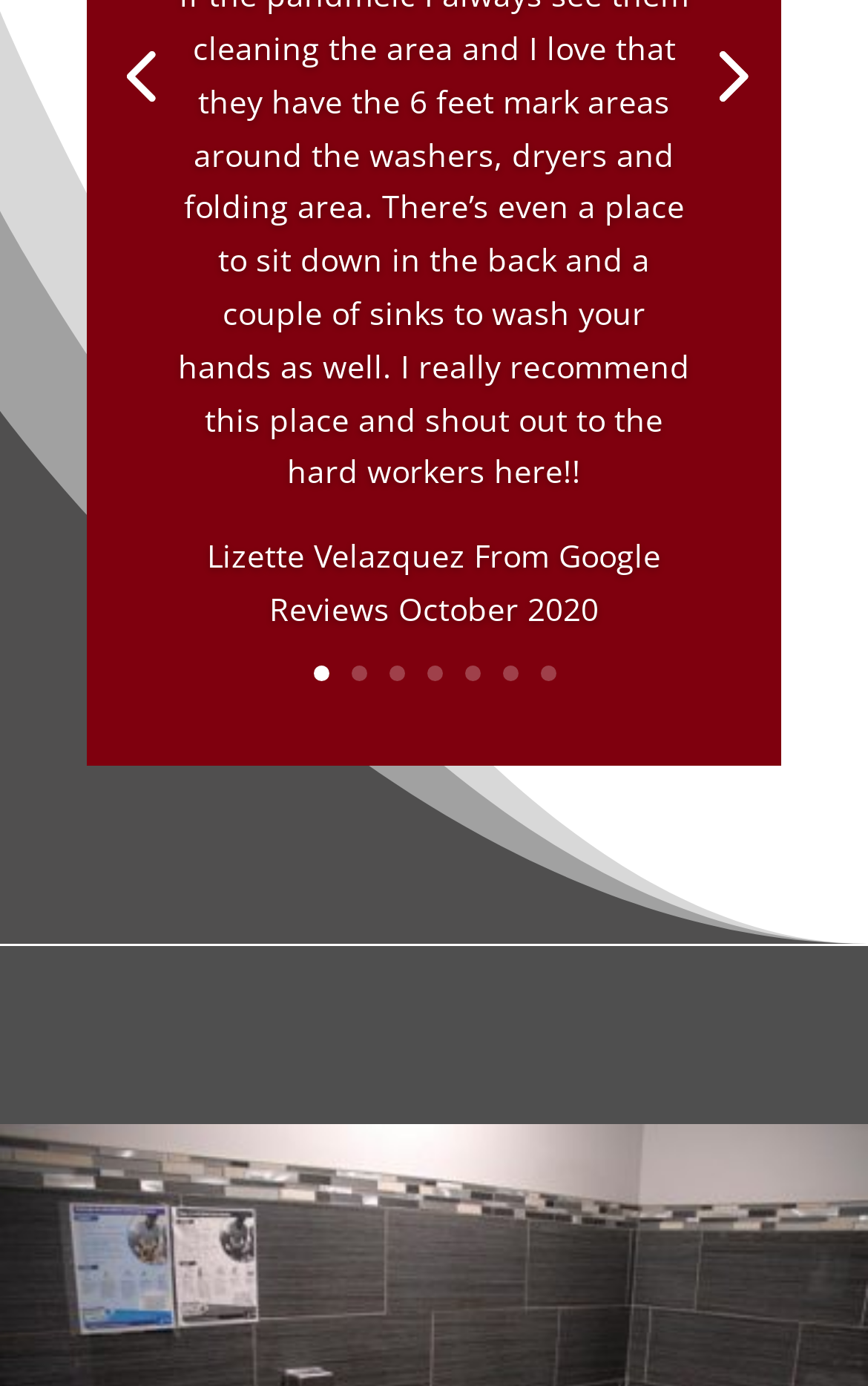Analyze the image and provide a detailed answer to the question: How many digits are in the first rating option?

I looked at the first rating option, which is a link with the text '1', and counted the number of digits, which is 1.